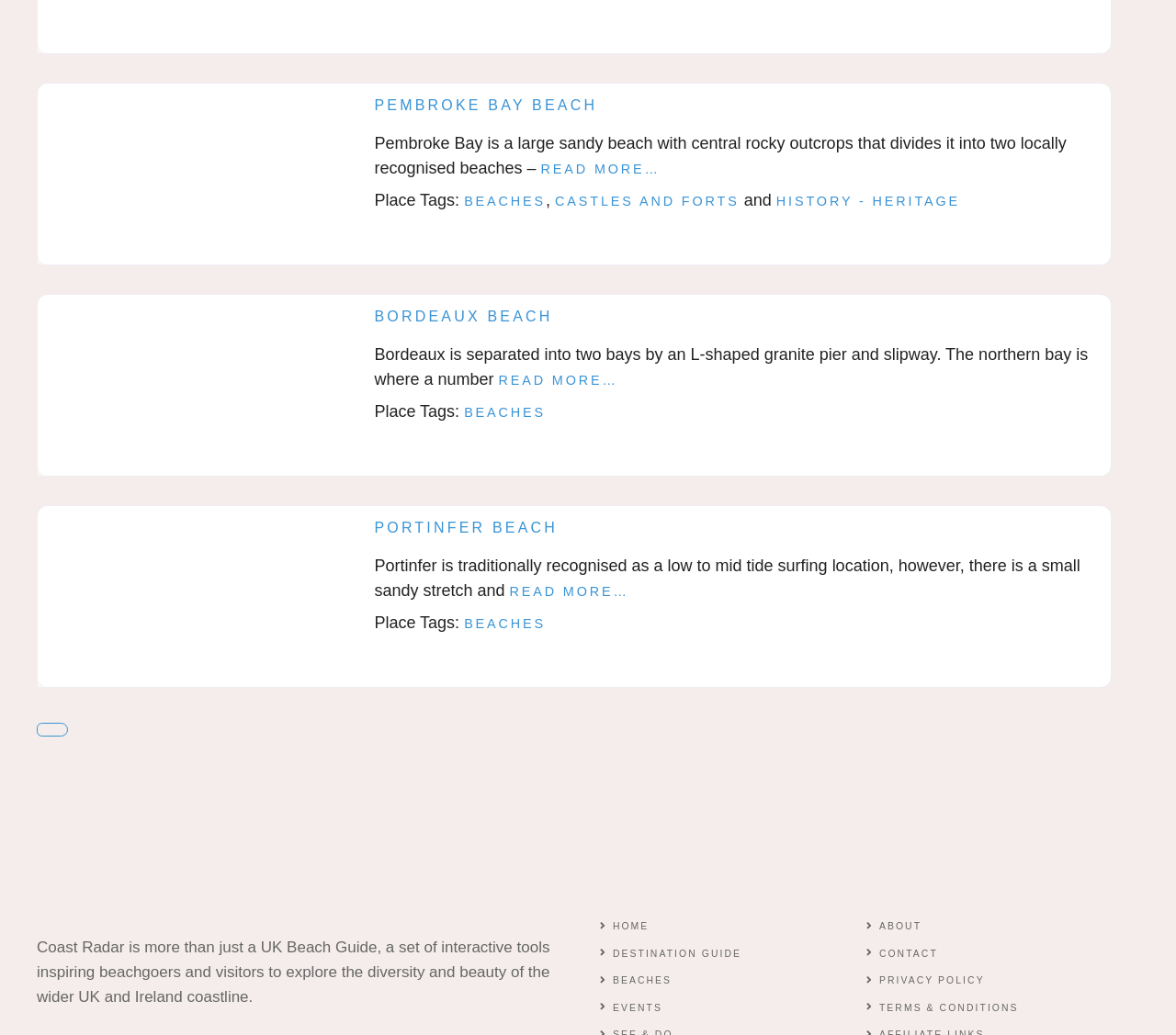Please identify the bounding box coordinates of the area I need to click to accomplish the following instruction: "Read more about Bordeaux Beach".

[0.424, 0.36, 0.526, 0.375]